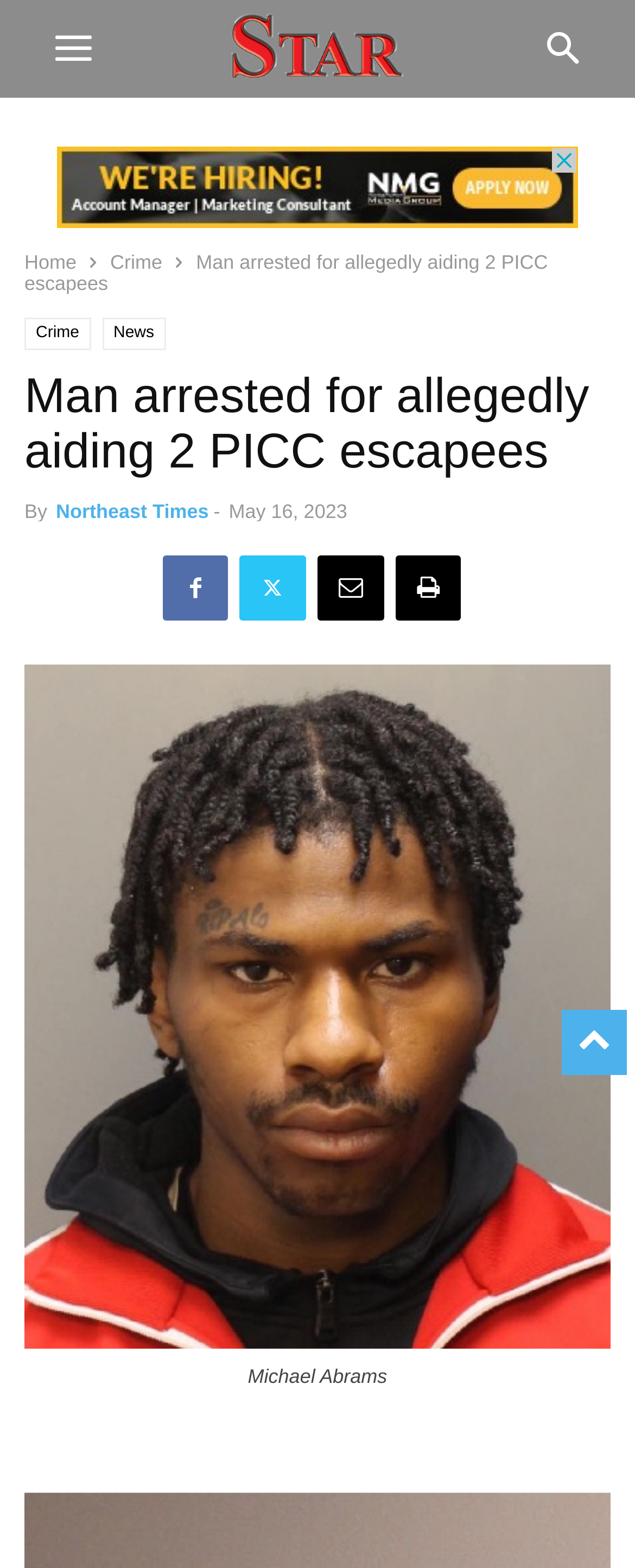Locate the bounding box coordinates of the area you need to click to fulfill this instruction: 'view the article'. The coordinates must be in the form of four float numbers ranging from 0 to 1: [left, top, right, bottom].

[0.038, 0.236, 0.962, 0.306]